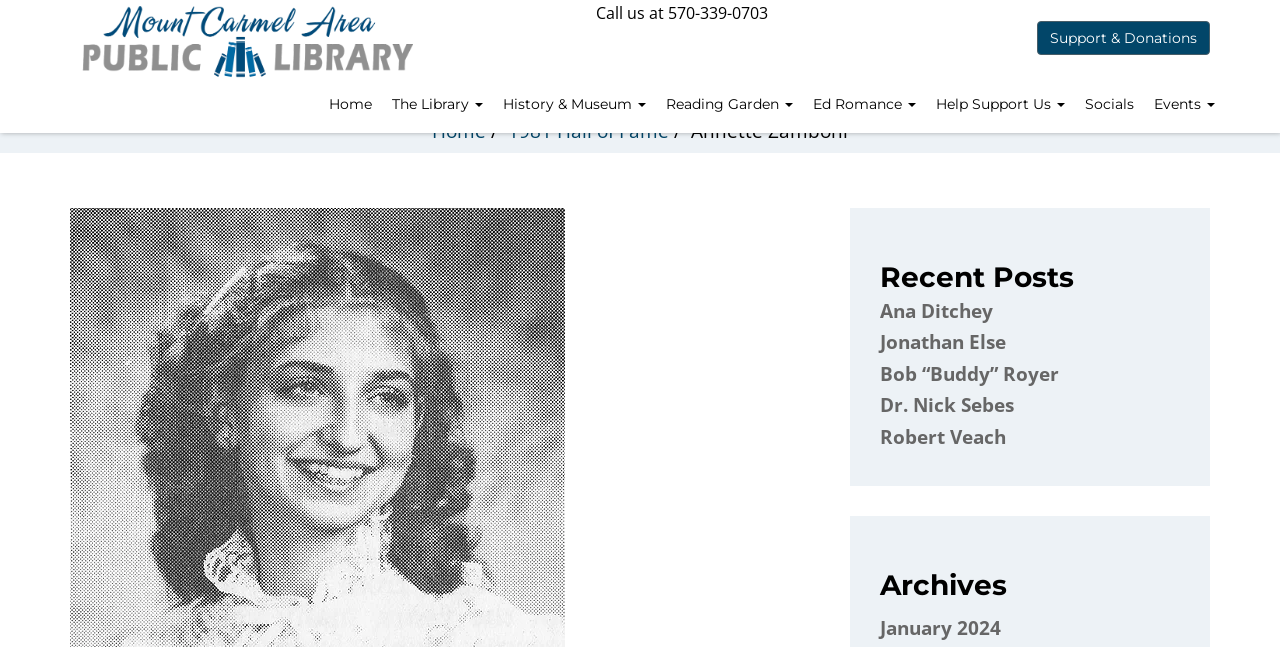Using the information in the image, give a detailed answer to the following question: What is the phone number to call the library?

I found the phone number by looking at the static text element at the top of the page, which says 'Call us at 570-339-0703'.